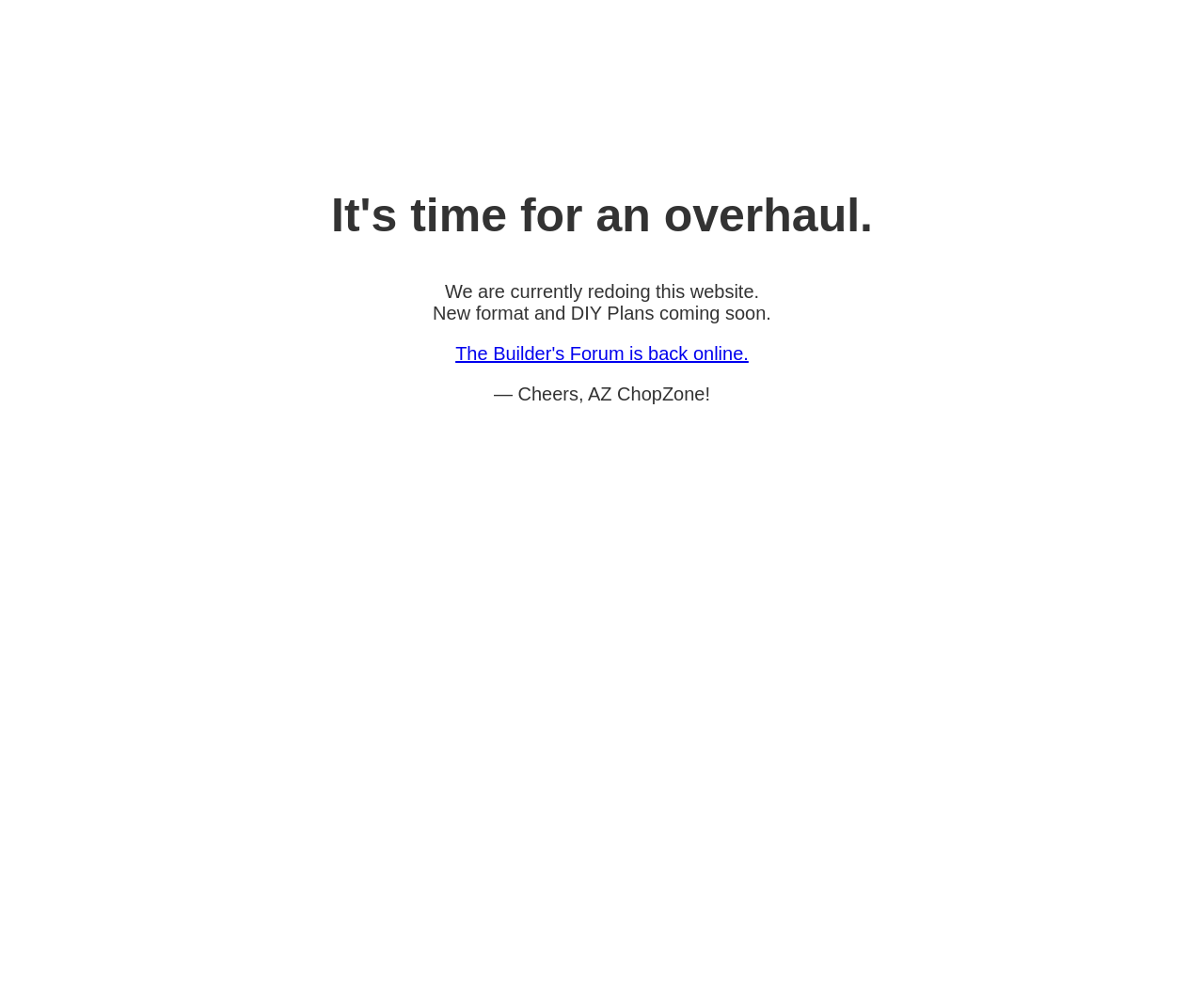Identify and provide the main heading of the webpage.

It's time for an overhaul.